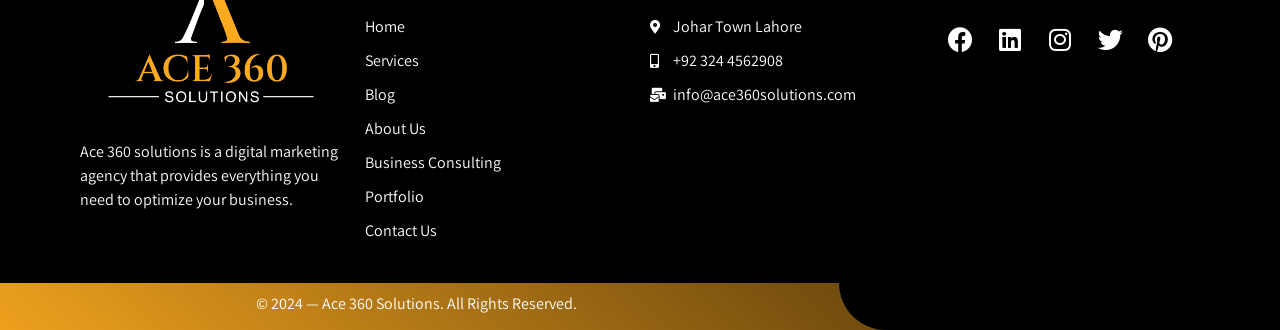Locate the bounding box coordinates of the clickable element to fulfill the following instruction: "Call +92 324 4562908". Provide the coordinates as four float numbers between 0 and 1 in the format [left, top, right, bottom].

[0.508, 0.148, 0.715, 0.221]